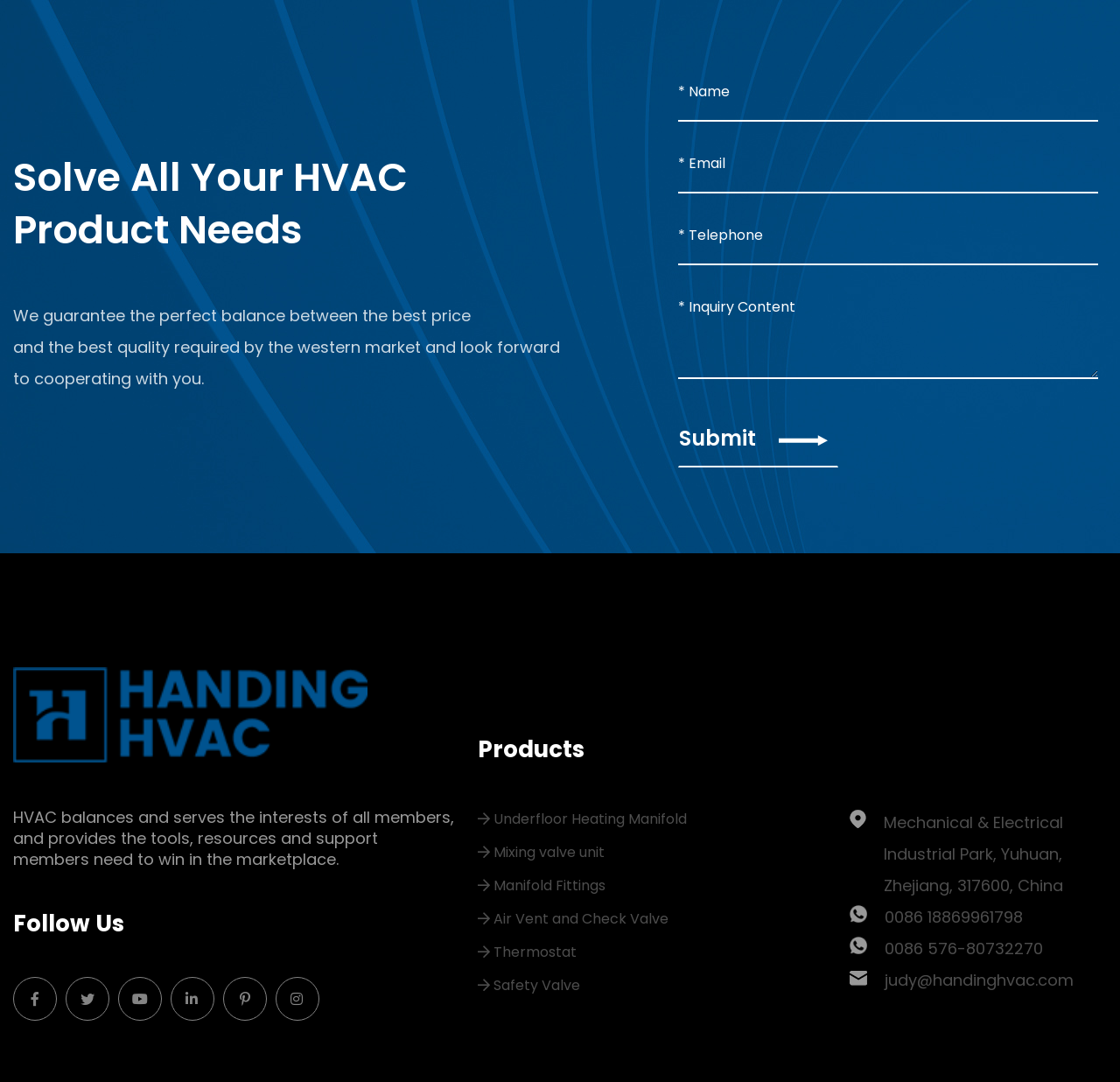What can users do with the form?
Can you give a detailed and elaborate answer to the question?

The form on the webpage contains fields for users to enter their name, email, telephone number, and inquiry content. There is also a submit button. This suggests that users can fill out the form and submit it to send an inquiry to the company.